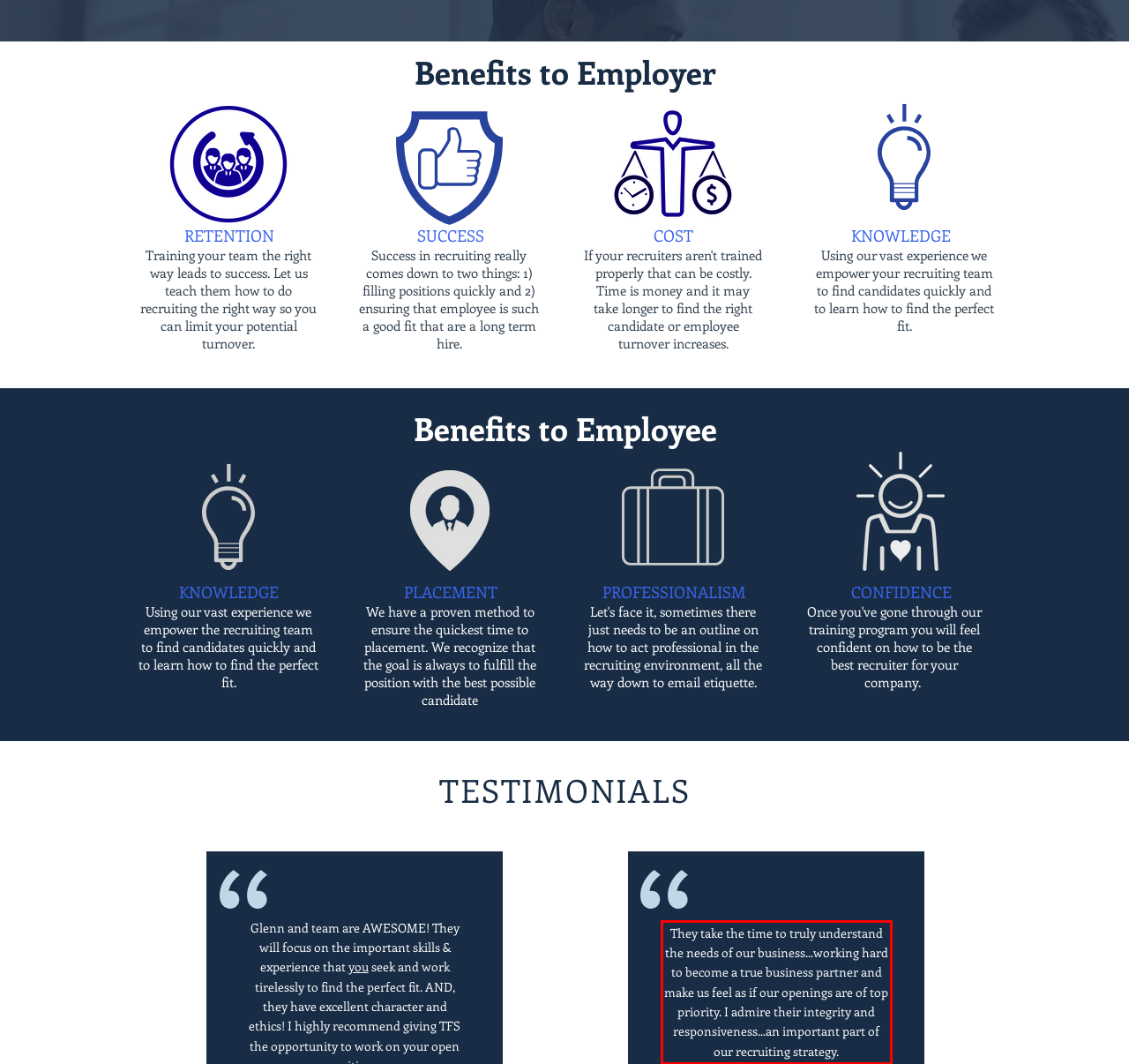Using OCR, extract the text content found within the red bounding box in the given webpage screenshot.

They take the time to truly understand the needs of our business...working hard to become a true business partner and make us feel as if our openings are of top priority. I admire their integrity and responsiveness...an important part of our recruiting strategy.